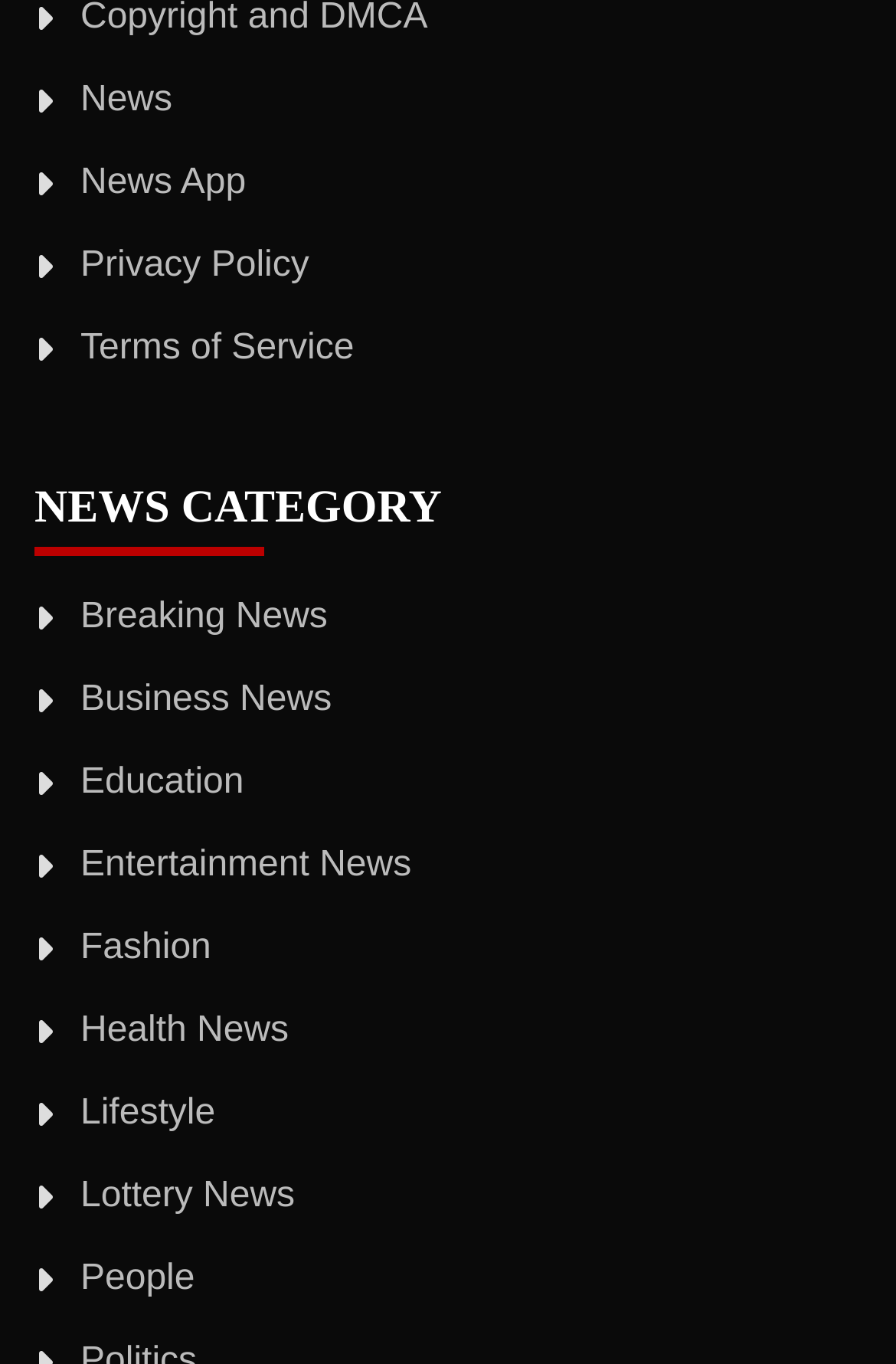What is the last news category listed?
Refer to the image and give a detailed response to the question.

I looked at the list of links under the 'NEWS CATEGORY' heading and found that the last one is 'People'.